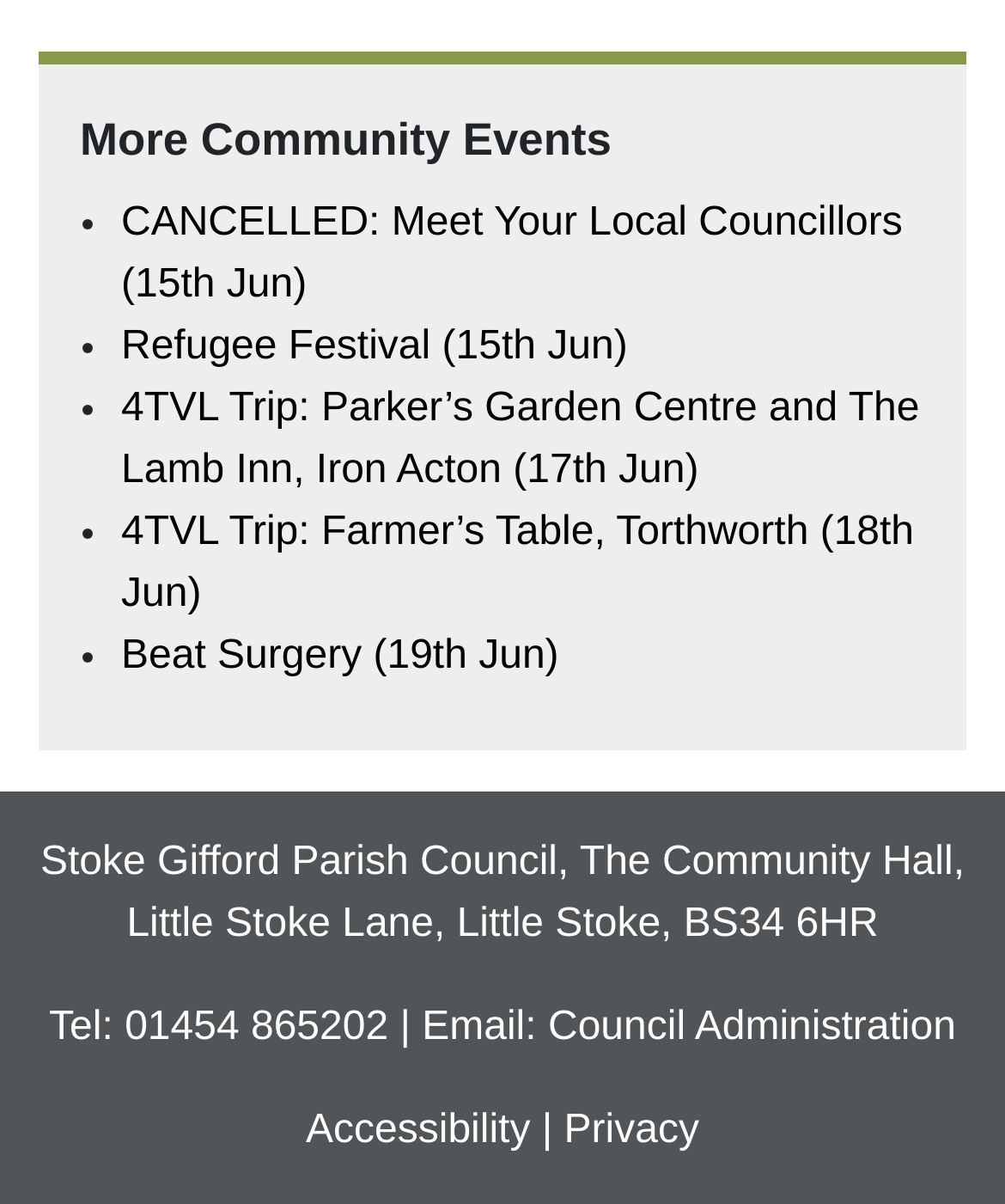Kindly determine the bounding box coordinates for the area that needs to be clicked to execute this instruction: "visit the Refugee Festival event page".

[0.121, 0.271, 0.624, 0.307]